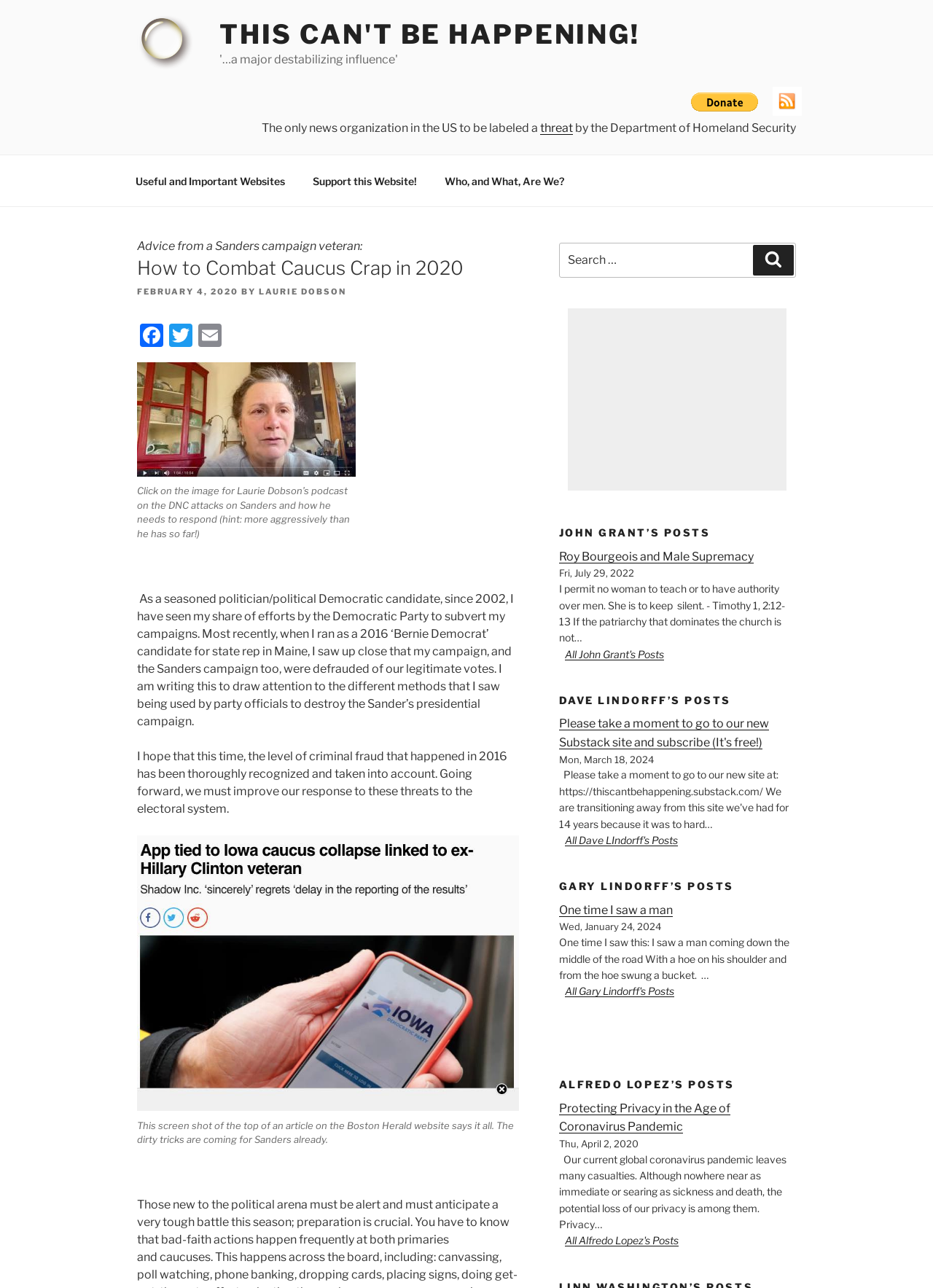Provide a one-word or short-phrase response to the question:
How many authors are listed on the webpage?

4